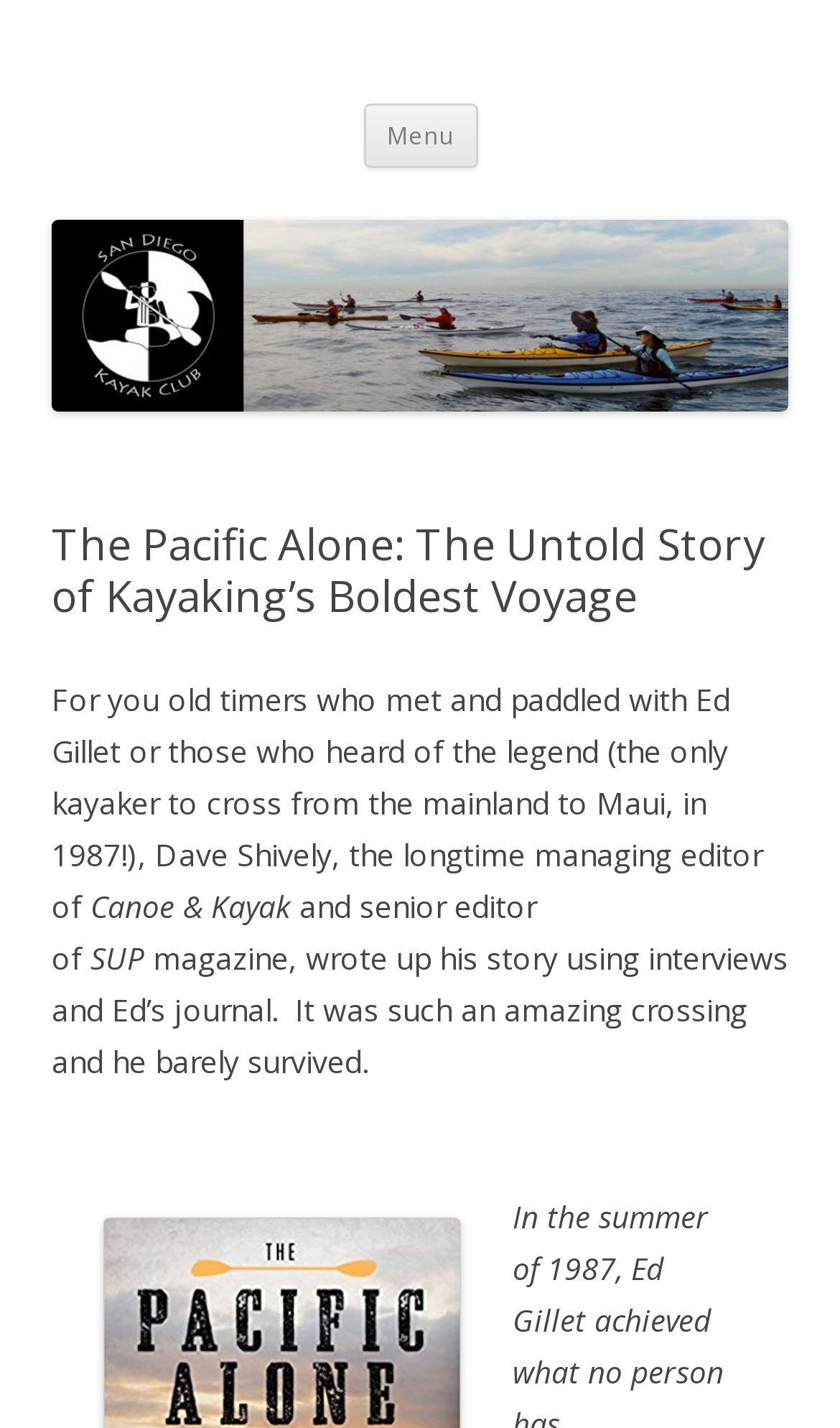Given the description "parent_node: San Diego Kayak Club", provide the bounding box coordinates of the corresponding UI element.

[0.062, 0.265, 0.938, 0.294]